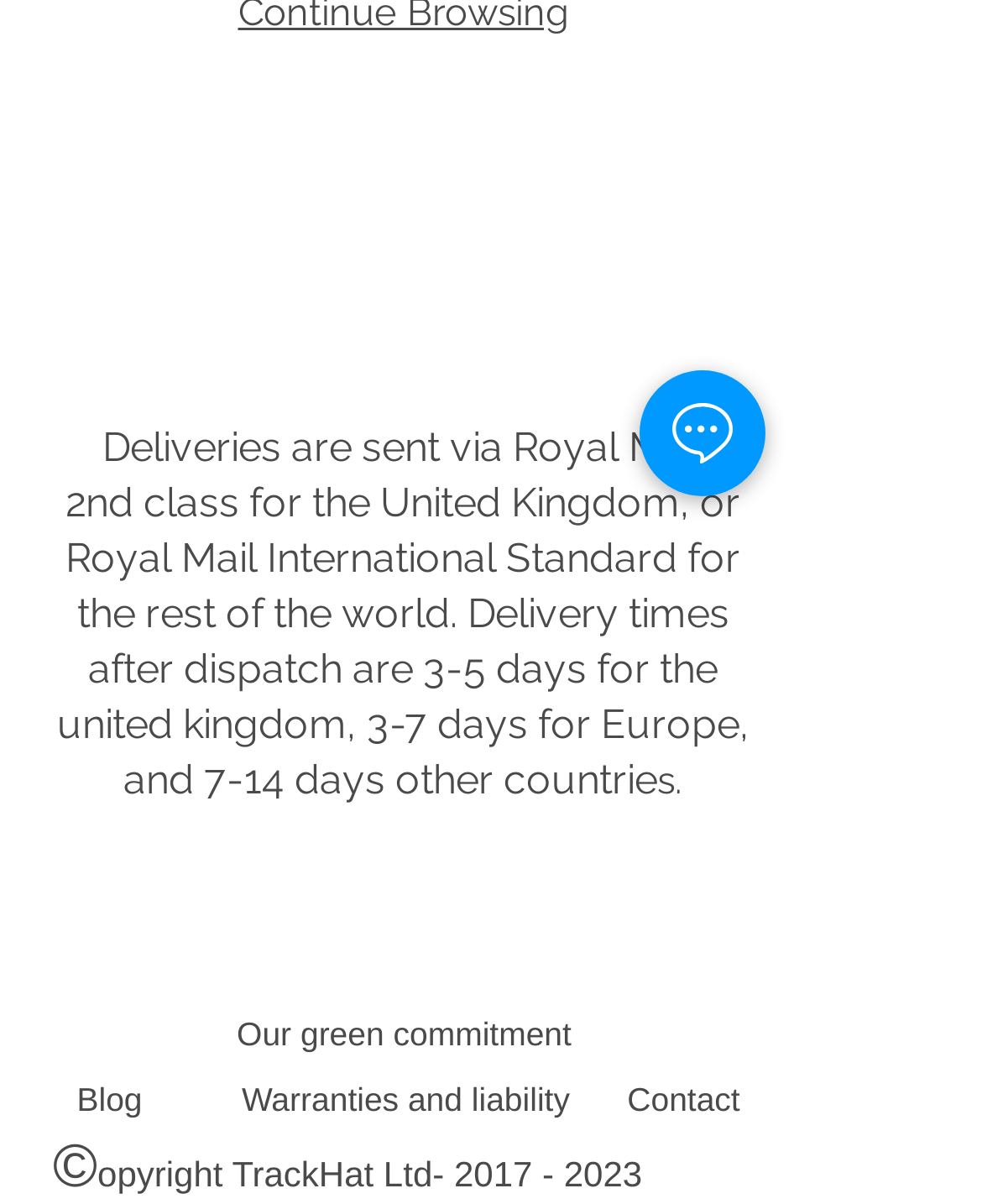Calculate the bounding box coordinates for the UI element based on the following description: "Blog". Ensure the coordinates are four float numbers between 0 and 1, i.e., [left, top, right, bottom].

[0.054, 0.888, 0.169, 0.942]